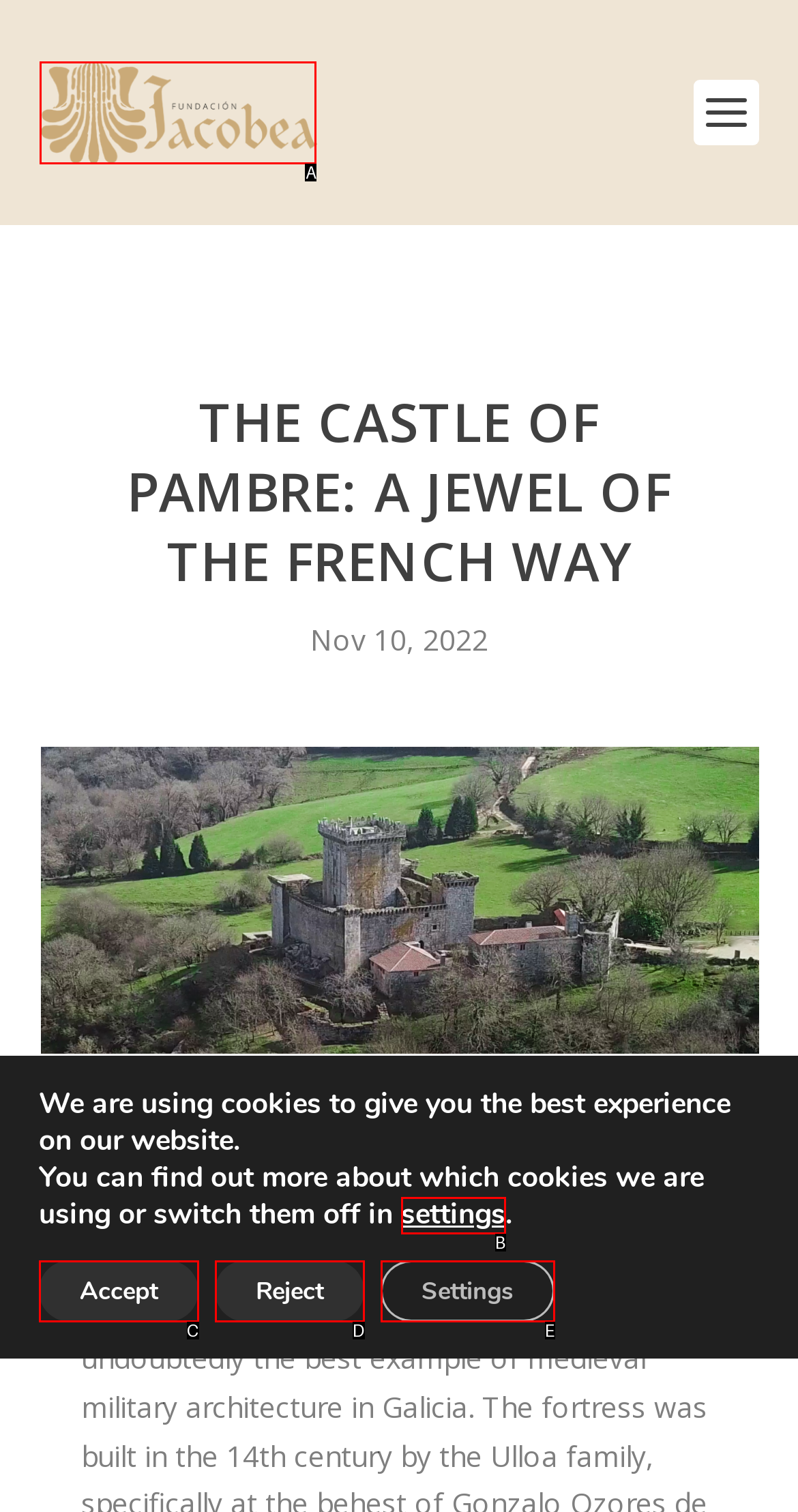Given the description: Accept, identify the matching HTML element. Provide the letter of the correct option.

C